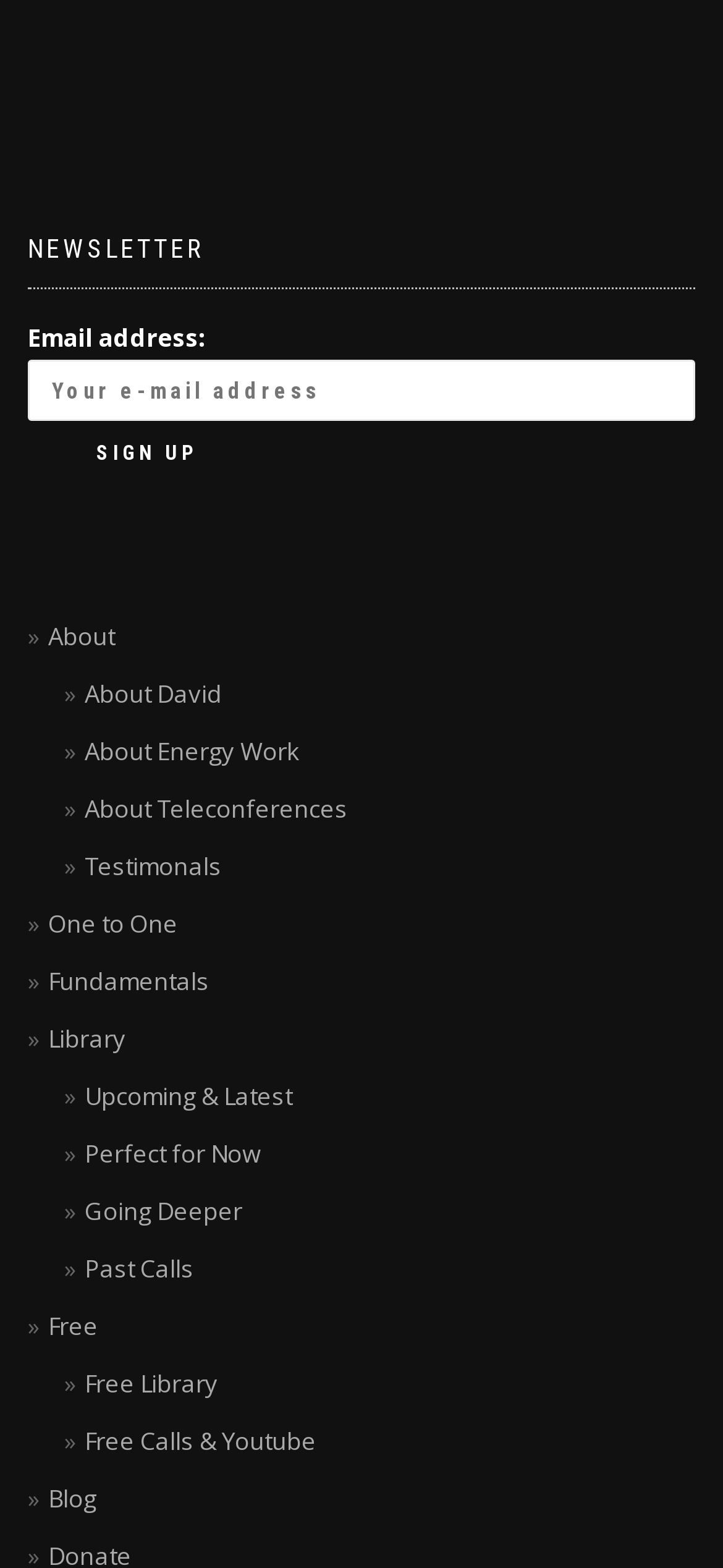Find the bounding box coordinates of the clickable area that will achieve the following instruction: "Sign up for newsletter".

[0.038, 0.269, 0.369, 0.311]